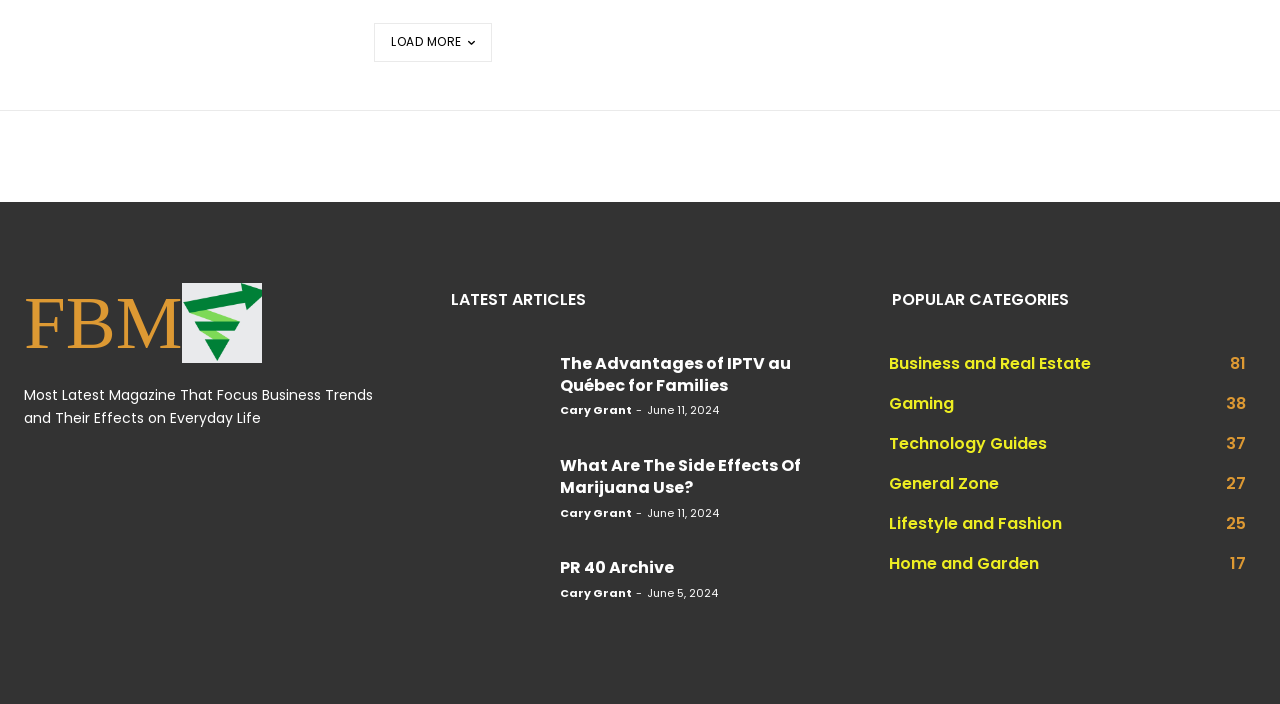Please find the bounding box coordinates of the element that must be clicked to perform the given instruction: "Click on the 'LOAD MORE' button". The coordinates should be four float numbers from 0 to 1, i.e., [left, top, right, bottom].

[0.292, 0.033, 0.385, 0.088]